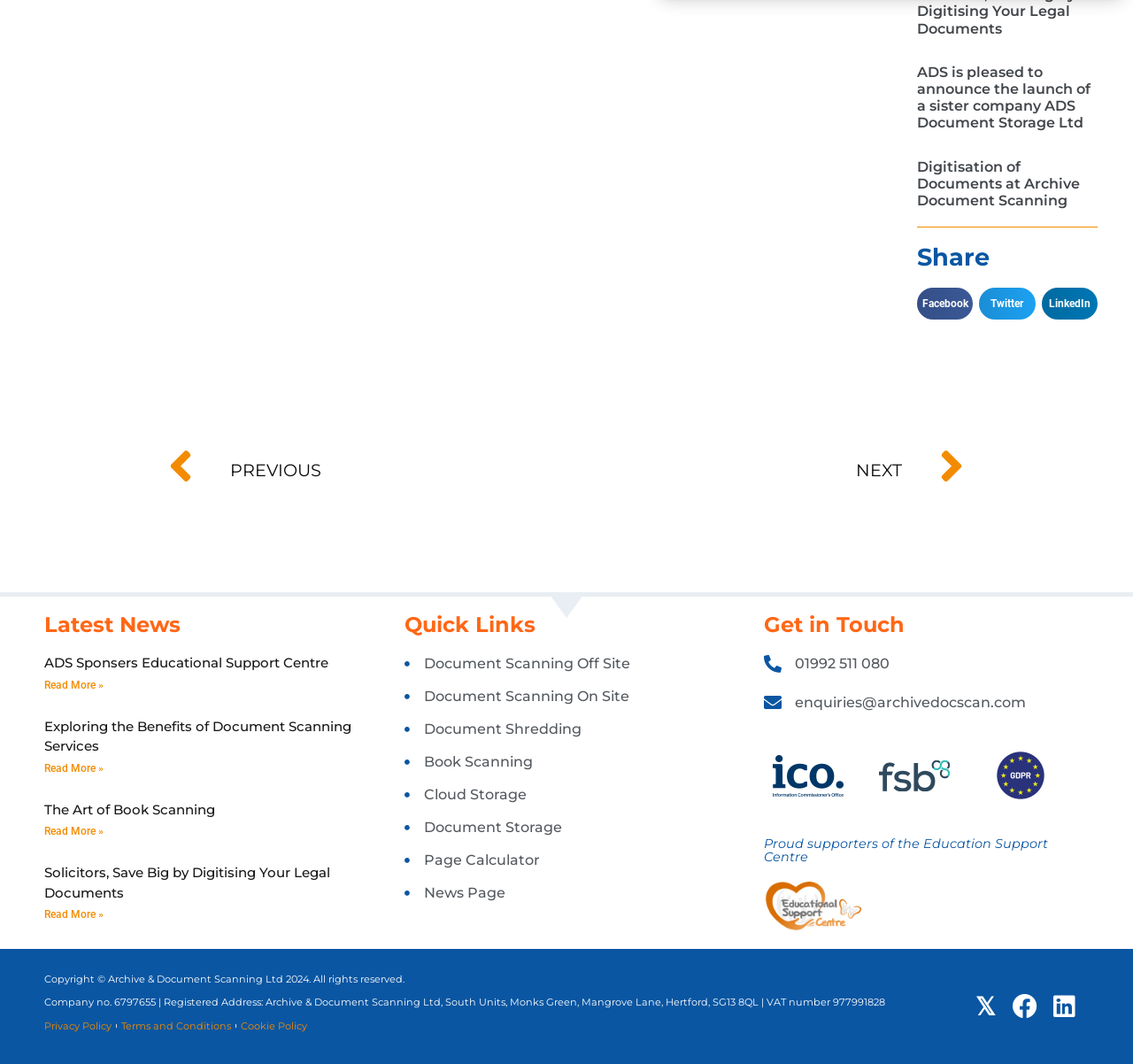Identify the bounding box coordinates of the clickable region necessary to fulfill the following instruction: "Share on facebook". The bounding box coordinates should be four float numbers between 0 and 1, i.e., [left, top, right, bottom].

[0.809, 0.271, 0.859, 0.301]